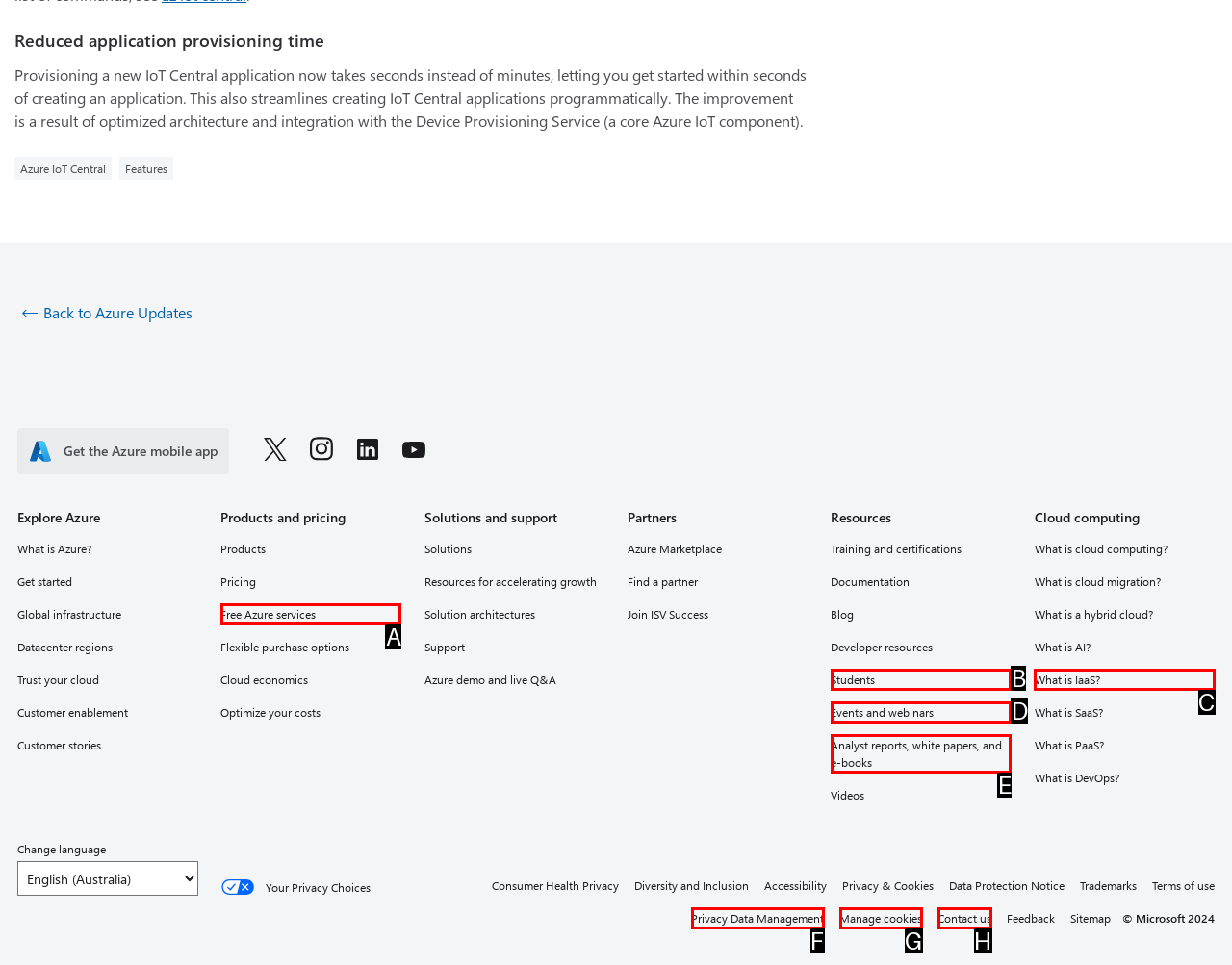From the given choices, identify the element that matches: Privacy Data Management
Answer with the letter of the selected option.

F